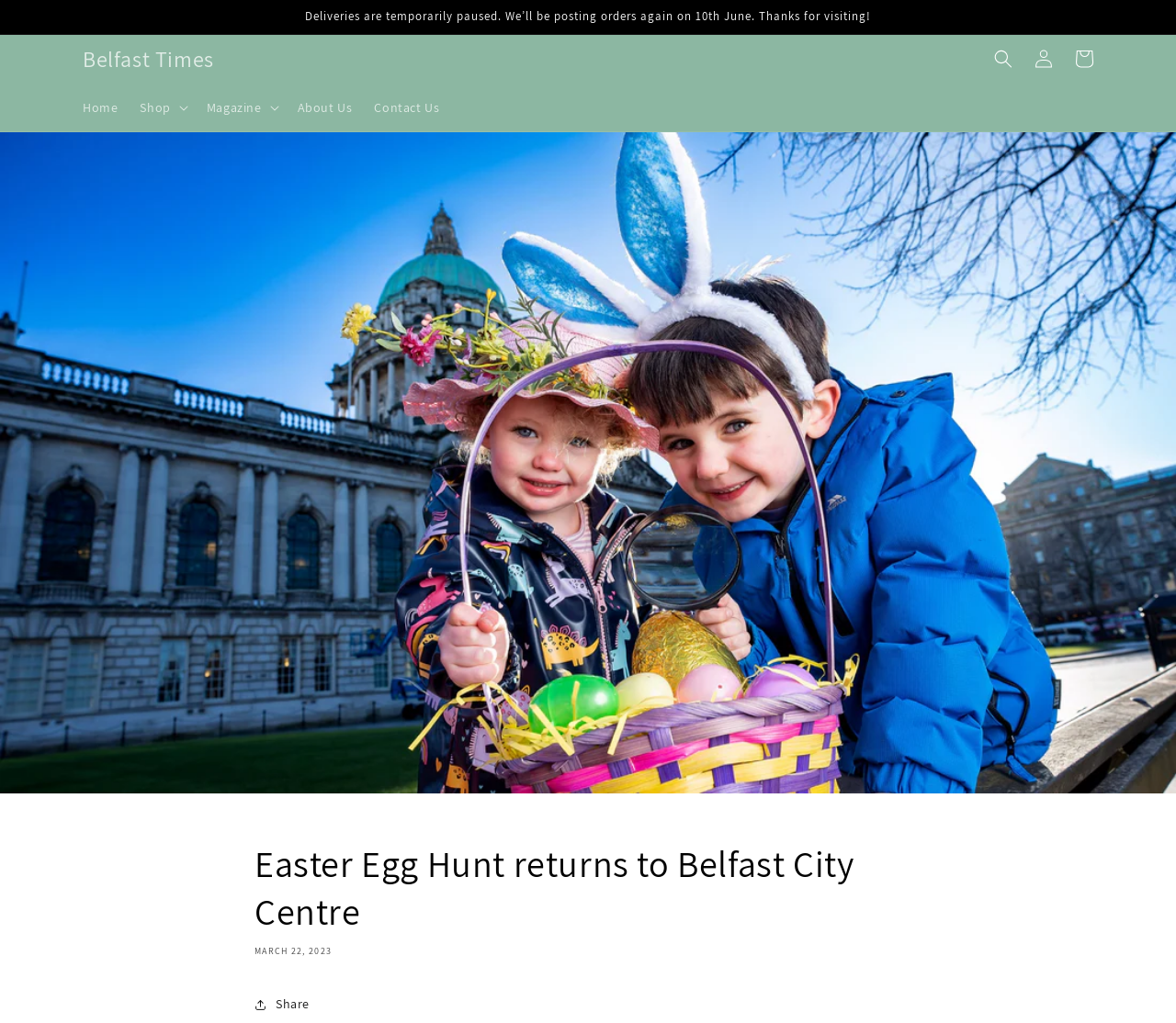Find the bounding box coordinates of the element's region that should be clicked in order to follow the given instruction: "view cart". The coordinates should consist of four float numbers between 0 and 1, i.e., [left, top, right, bottom].

[0.905, 0.038, 0.939, 0.077]